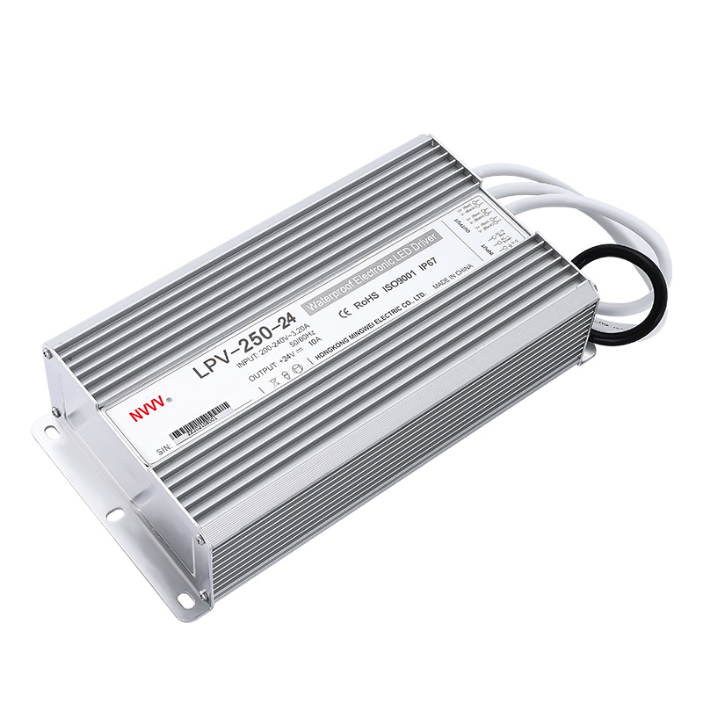Answer the following query concisely with a single word or phrase:
What is the material of the device's casing?

Aluminum